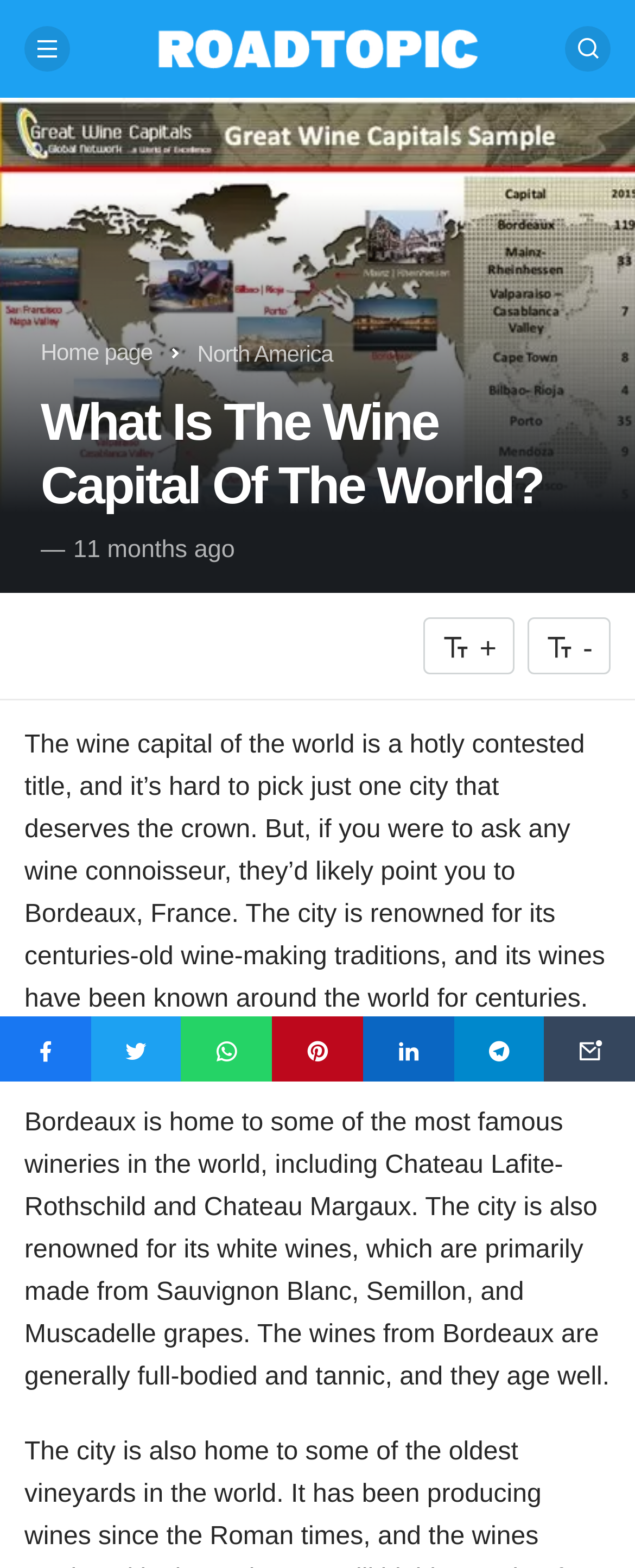Using the provided element description "title="Share to Facebook"", determine the bounding box coordinates of the UI element.

[0.0, 0.648, 0.143, 0.69]